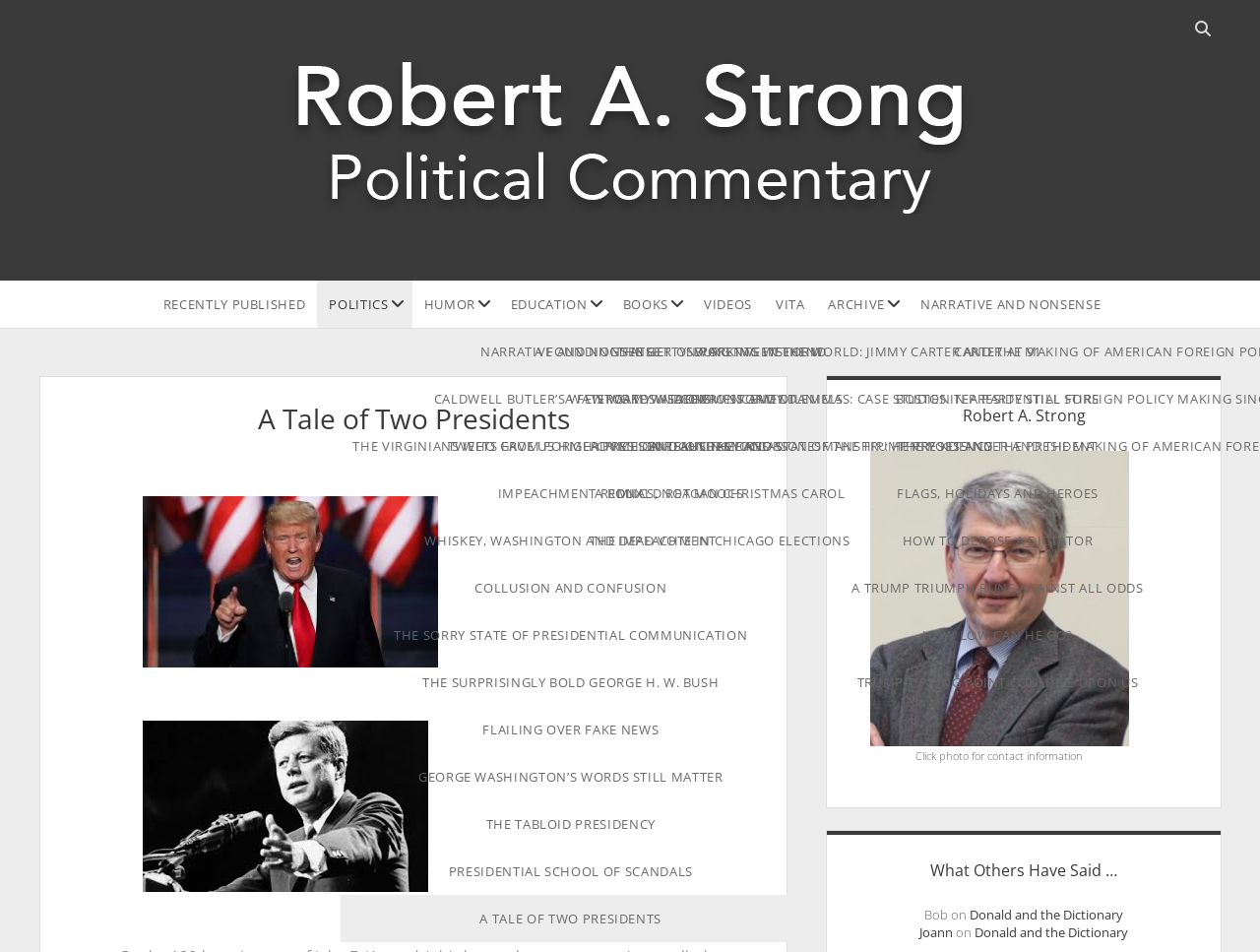Generate a comprehensive description of the webpage content.

The webpage is about Robert A. Strong, with a focus on his writings and publications. At the top right corner, there is a search button with a magnifying glass icon and a search box next to it. Below the search button, there is a link to the author's name, accompanied by a small image of him.

On the left side of the page, there is a menu with various categories, including "Recently Published", "Politics", "Humor", "Education", "Books", "Videos", "Vita", "Archive", and "Narrative and Nonsense". Each category has a dropdown menu button next to it.

The main content of the page is divided into two sections. On the left, there is a sidebar with a heading "Sidebar". On the right, there is a section with a heading "A Tale of Two Presidents", which appears to be the title of a publication or article.

Below the title, there is a figure with a link to contact information, accompanied by a caption "Click photo for contact information". Further down, there is a section with a heading "What Others Have Said …", which features quotes or testimonials from people, including Bob and Joann, with links to a publication titled "Donald and the Dictionary".

Overall, the webpage appears to be a personal website or blog for Robert A. Strong, showcasing his writings, publications, and other relevant information.